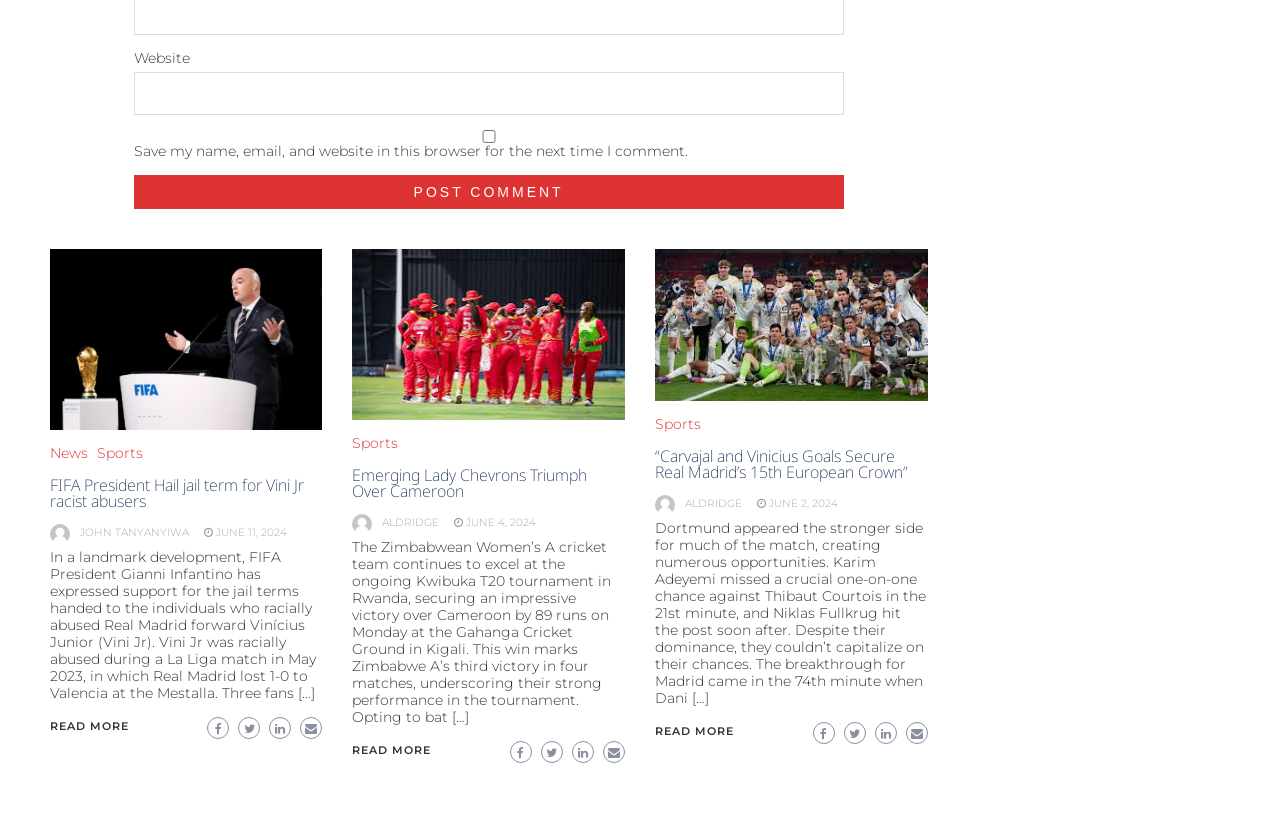Please specify the bounding box coordinates of the clickable region to carry out the following instruction: "Read more about Carvajal and Vinicius Goals Secure Real Madrid’s 15th European Crown". The coordinates should be four float numbers between 0 and 1, in the format [left, top, right, bottom].

[0.512, 0.878, 0.573, 0.895]